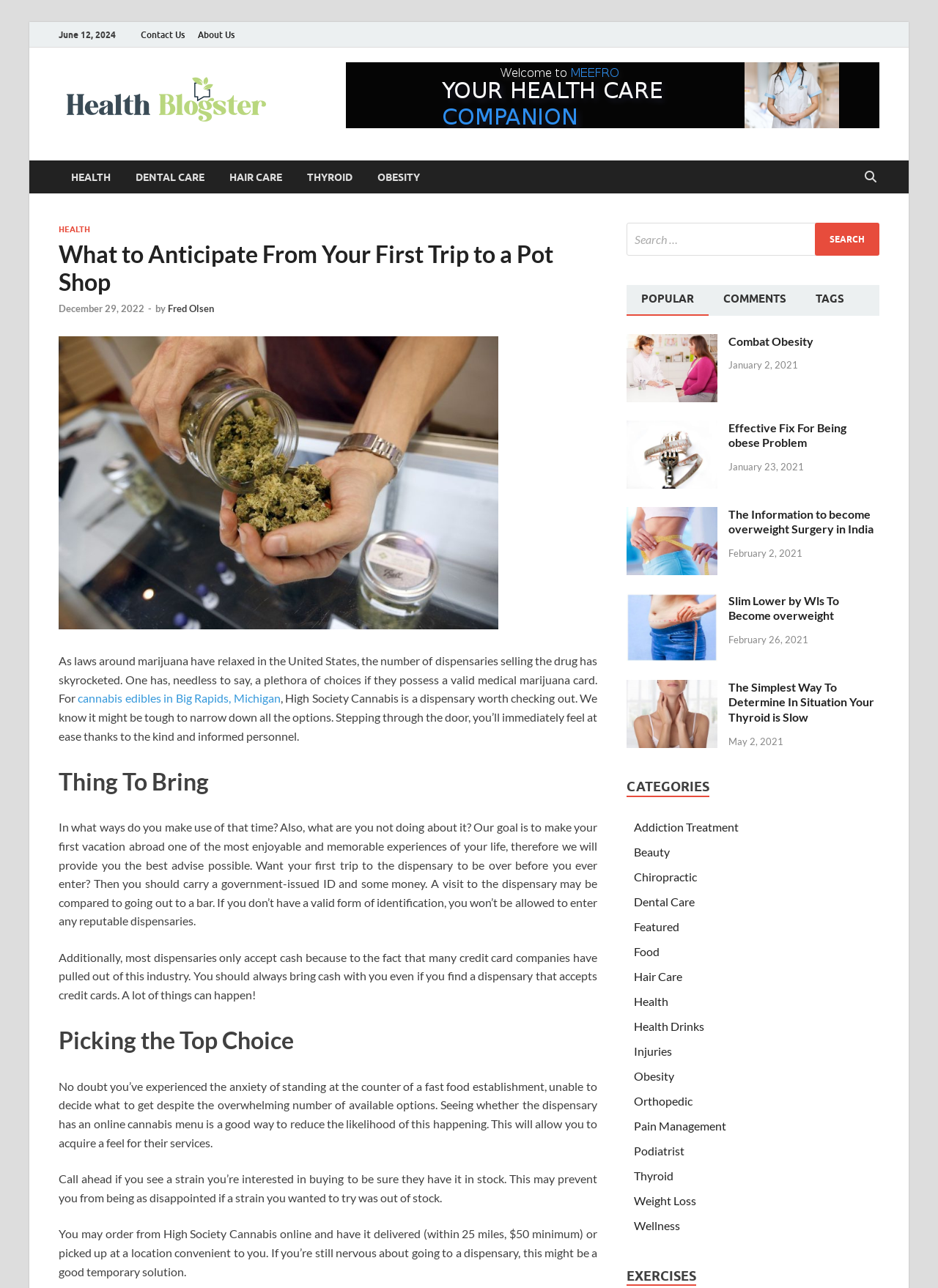Create a detailed summary of all the visual and textual information on the webpage.

This webpage is a health blog titled "What to Anticipate From Your First Trip to a Pot Shop" on the website "Health Blogster". At the top of the page, there is a header section with links to "Contact Us", "About Us", and "Health Blogster", along with an image of the website's logo. Below the header, there are several categories listed, including "HEALTH", "DENTAL CARE", "HAIR CARE", "THYROID", and "OBESITY".

The main content of the page is divided into sections, each with a heading. The first section discusses what to expect on a first trip to a pot shop, including the need to bring a government-issued ID and cash. The second section provides tips on how to pick the top choice, such as checking the dispensary's online menu and calling ahead to confirm availability of a specific strain.

There is also a search bar located on the right side of the page, allowing users to search for specific topics. Below the search bar, there are several tabs, including "POPULAR", "COMMENTS", and "TAGS", which allow users to filter content by popularity, comments, or tags.

The page also features a section titled "POPULAR" which lists several articles, each with a heading, a link, and a timestamp. The articles appear to be related to health and wellness topics, such as obesity, thyroid health, and addiction treatment.

Overall, the webpage is well-organized and easy to navigate, with clear headings and concise text. The content is focused on providing information and advice on health-related topics, particularly related to marijuana use.